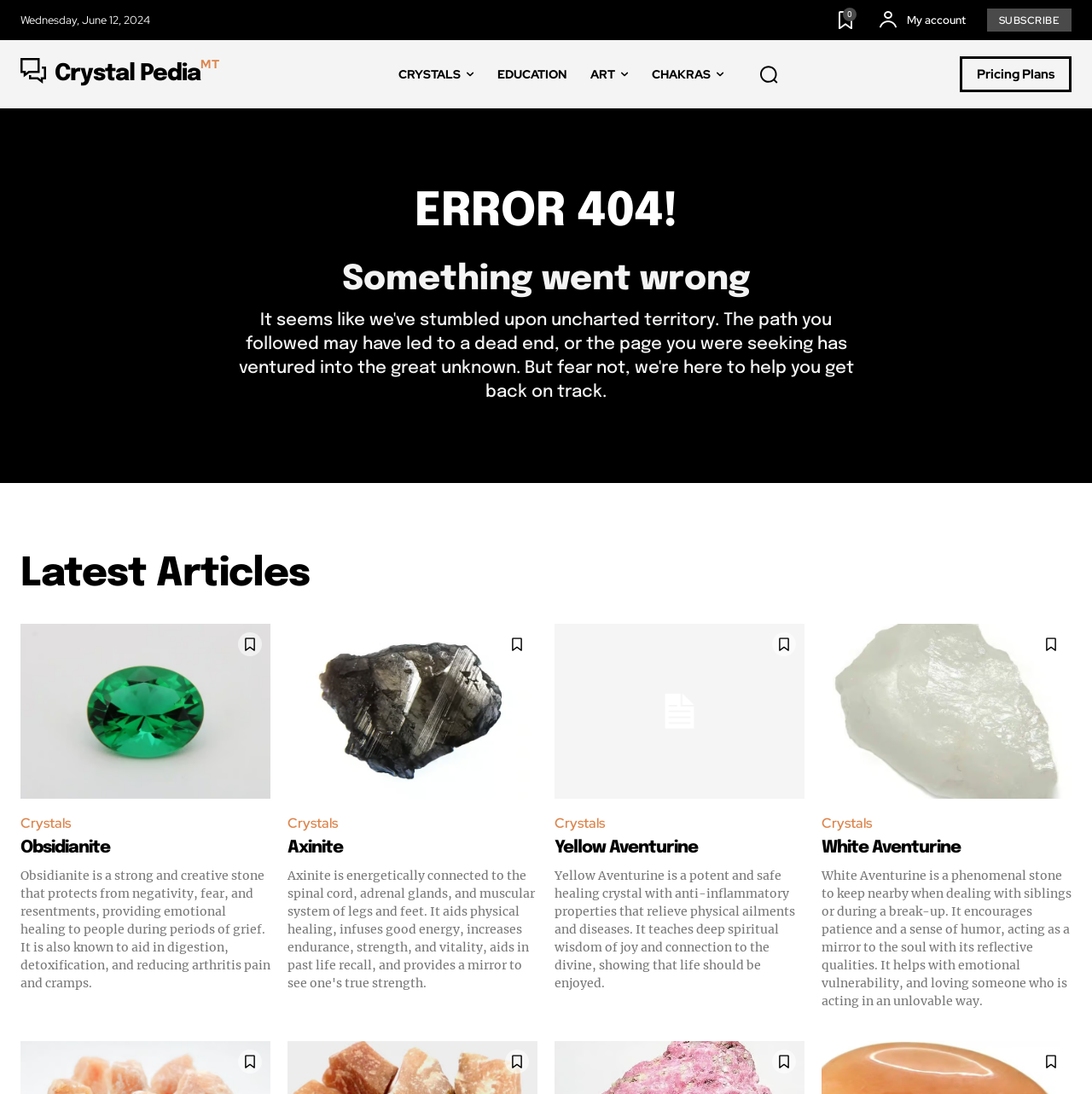Provide a brief response using a word or short phrase to this question:
What is the purpose of the Obsidianite crystal?

Emotional healing